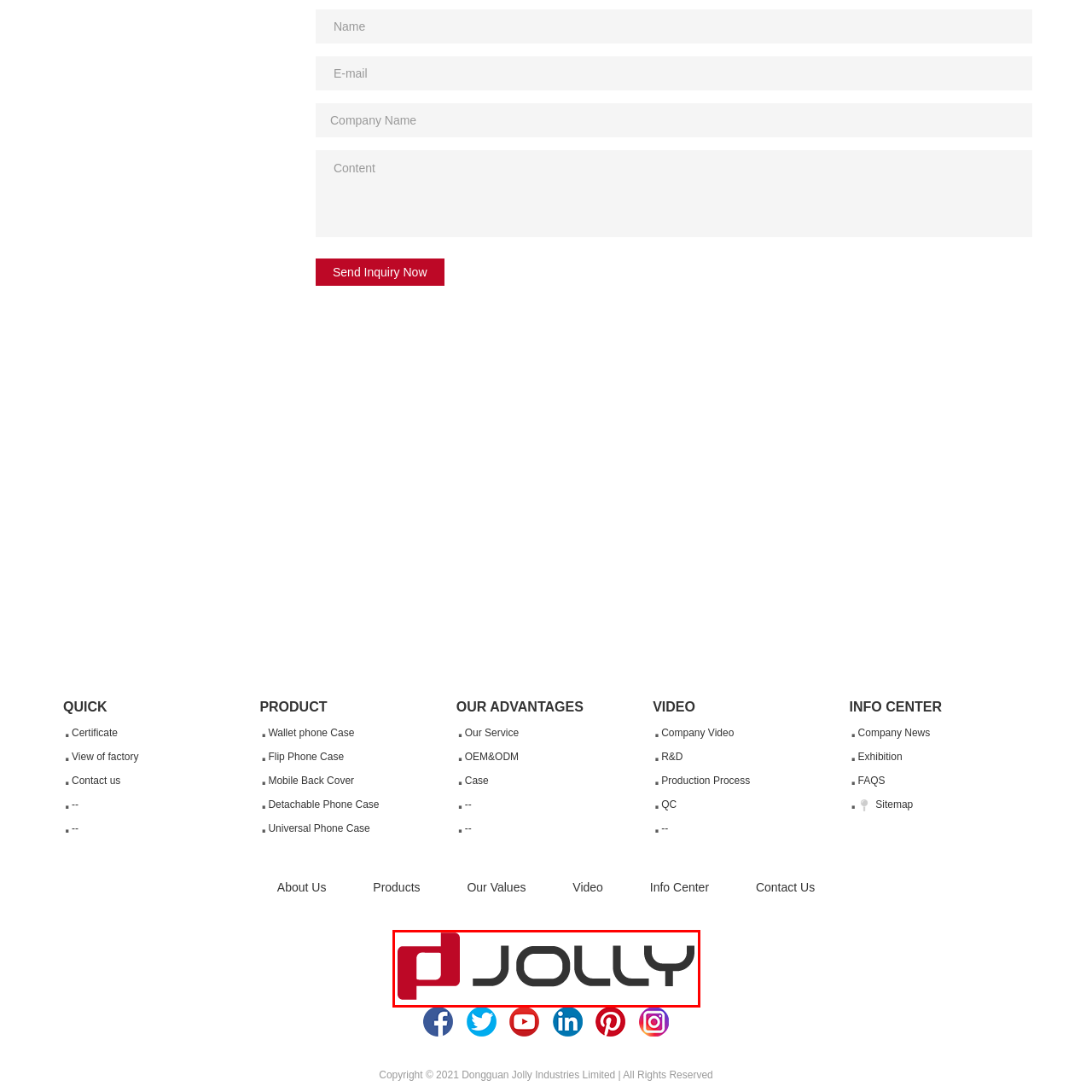What is the color of the font for 'Industries'?
Look closely at the image inside the red bounding box and answer the question with as much detail as possible.

The logo features a sleek gray font for the word 'Industries', which provides a nice contrast to the bold red font used for the brand name 'Jolly'.